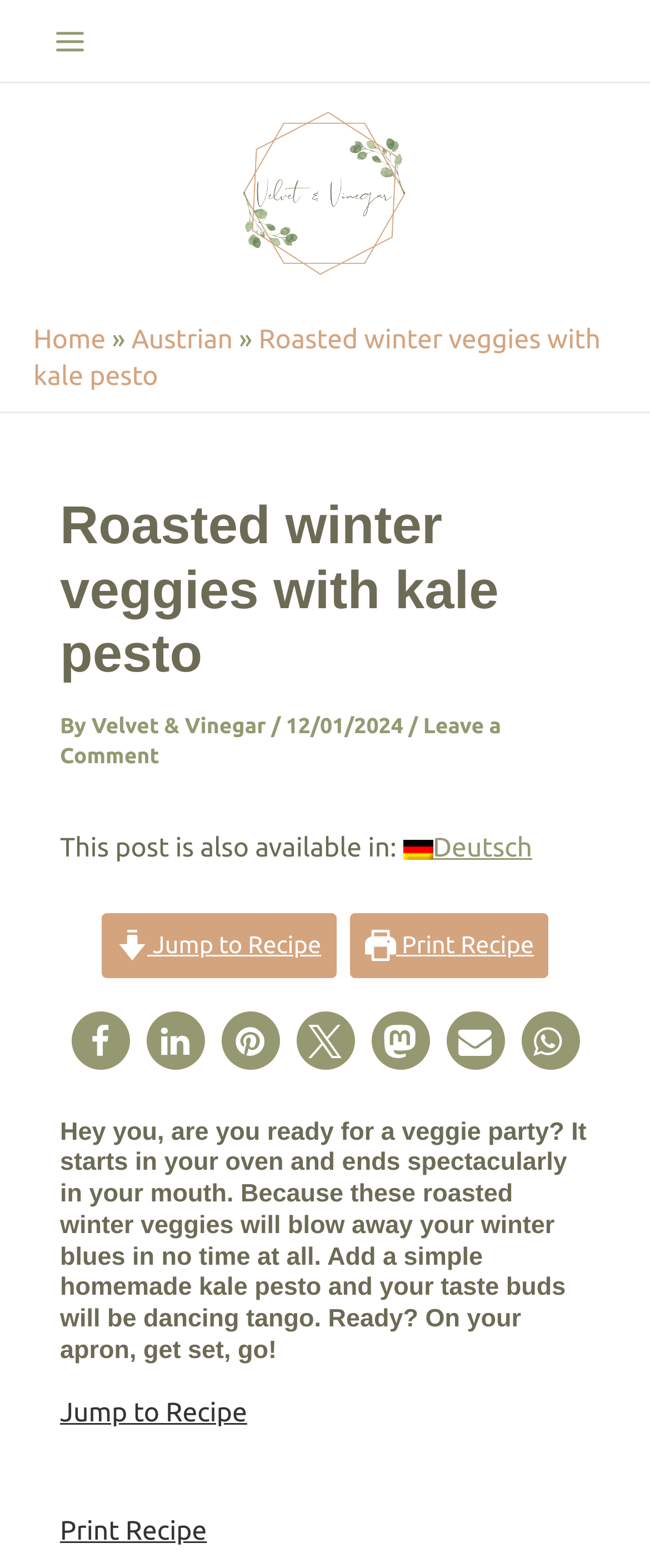Extract the main title from the webpage.

Roasted winter veggies with kale pesto